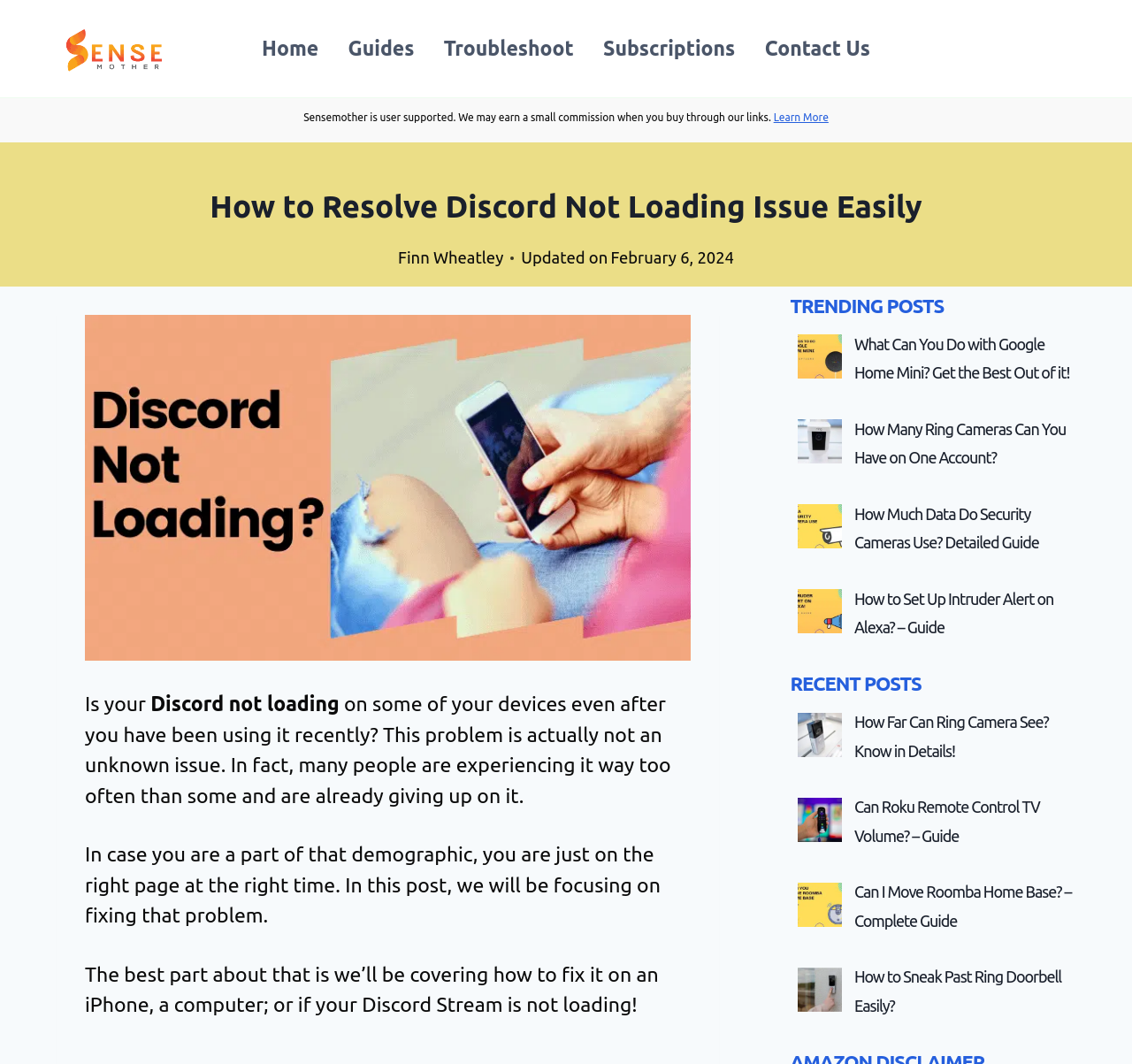Please identify the bounding box coordinates of the clickable area that will fulfill the following instruction: "Click the 'Learn More' link". The coordinates should be in the format of four float numbers between 0 and 1, i.e., [left, top, right, bottom].

[0.683, 0.105, 0.732, 0.116]